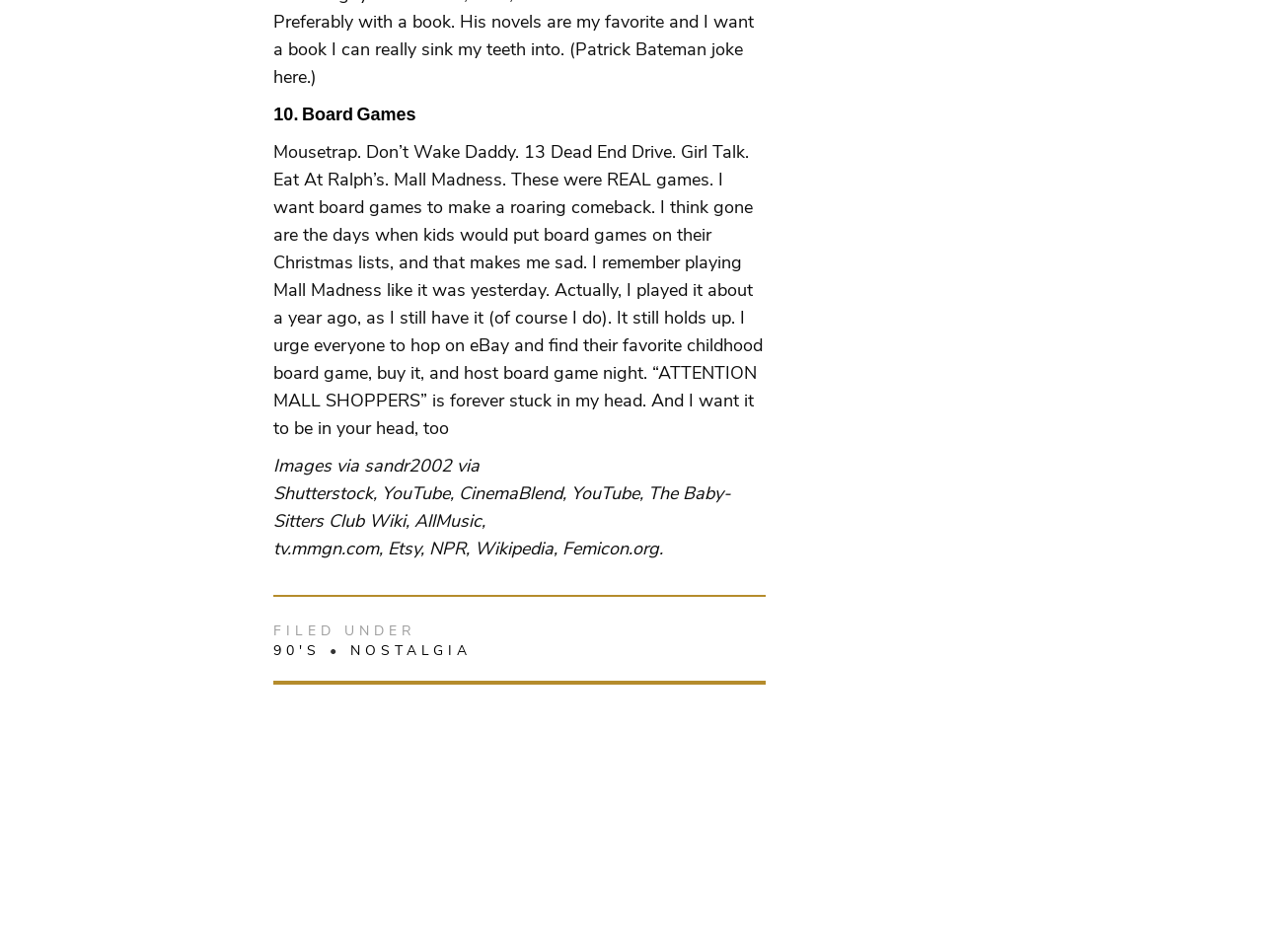Highlight the bounding box coordinates of the element that should be clicked to carry out the following instruction: "Visit the website of CinemaBlend". The coordinates must be given as four float numbers ranging from 0 to 1, i.e., [left, top, right, bottom].

[0.364, 0.505, 0.446, 0.53]